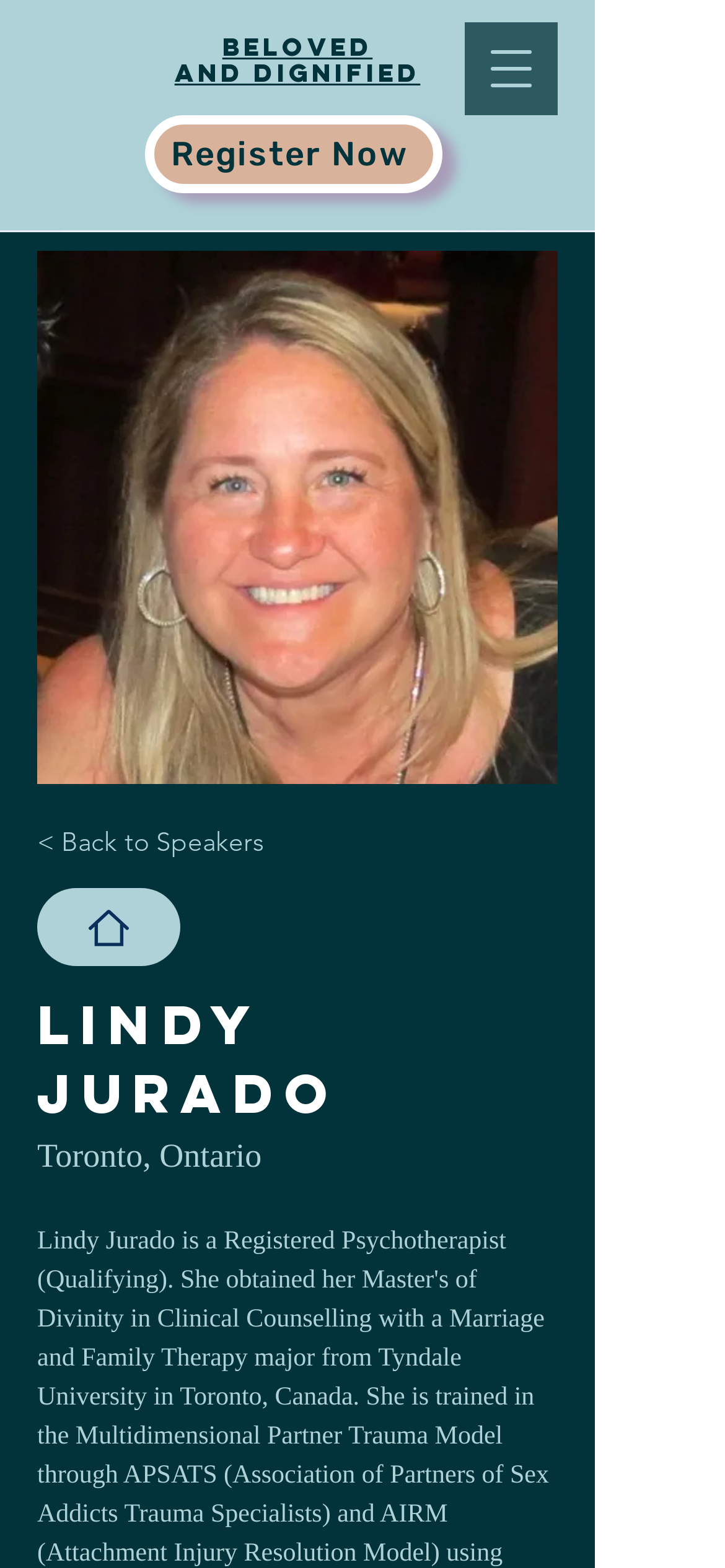What is the location of the speaker?
Please utilize the information in the image to give a detailed response to the question.

The location of the speaker can be found in the static text element with the text 'Toronto, Ontario' which is located at the bottom of the page.